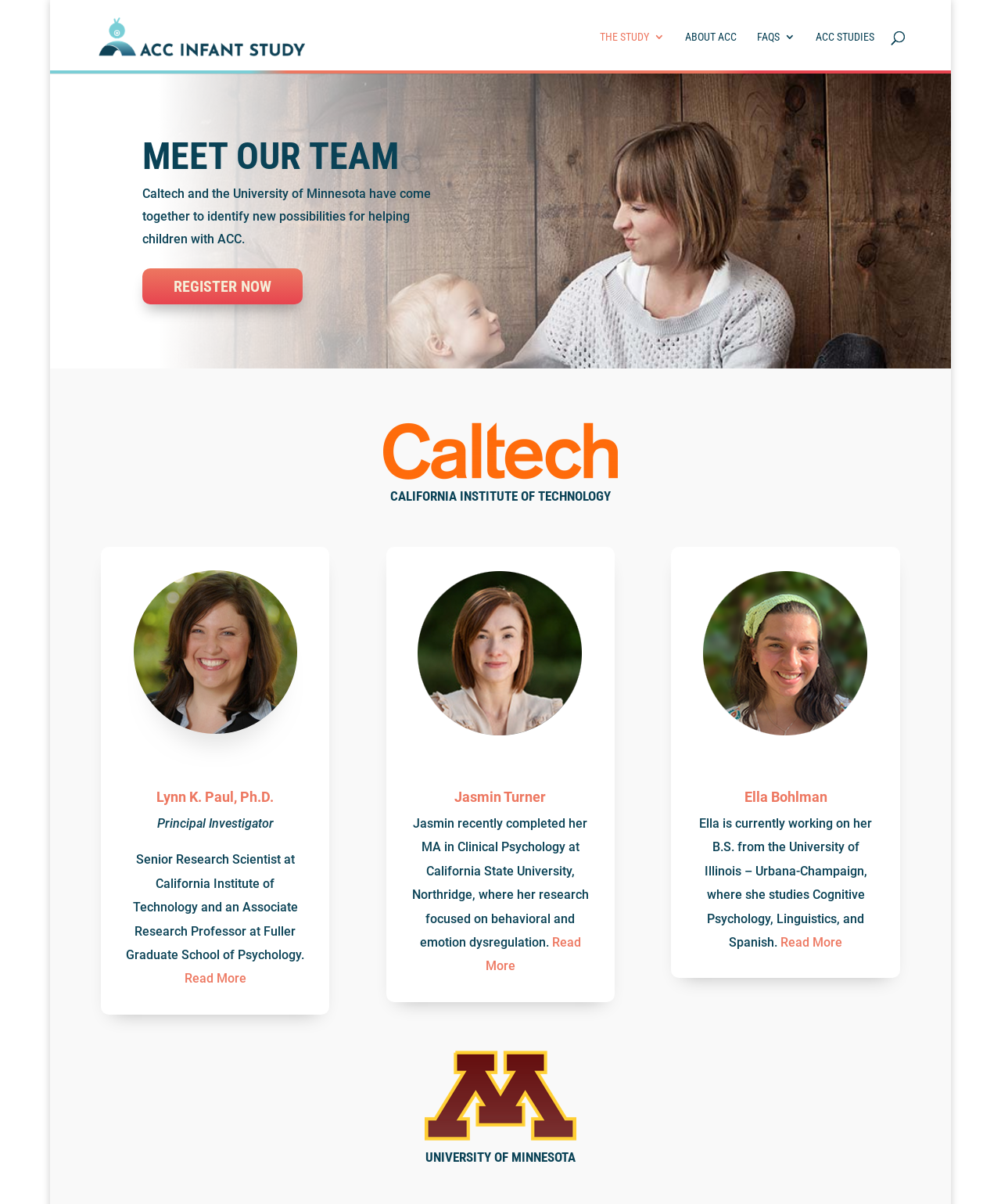What is the affiliation of Jasmin Turner?
Look at the screenshot and provide an in-depth answer.

Jasmin Turner's affiliation can be found in the section where her name is mentioned. It is written that she recently completed her MA in Clinical Psychology at California State University, Northridge, indicating that this is her affiliation.